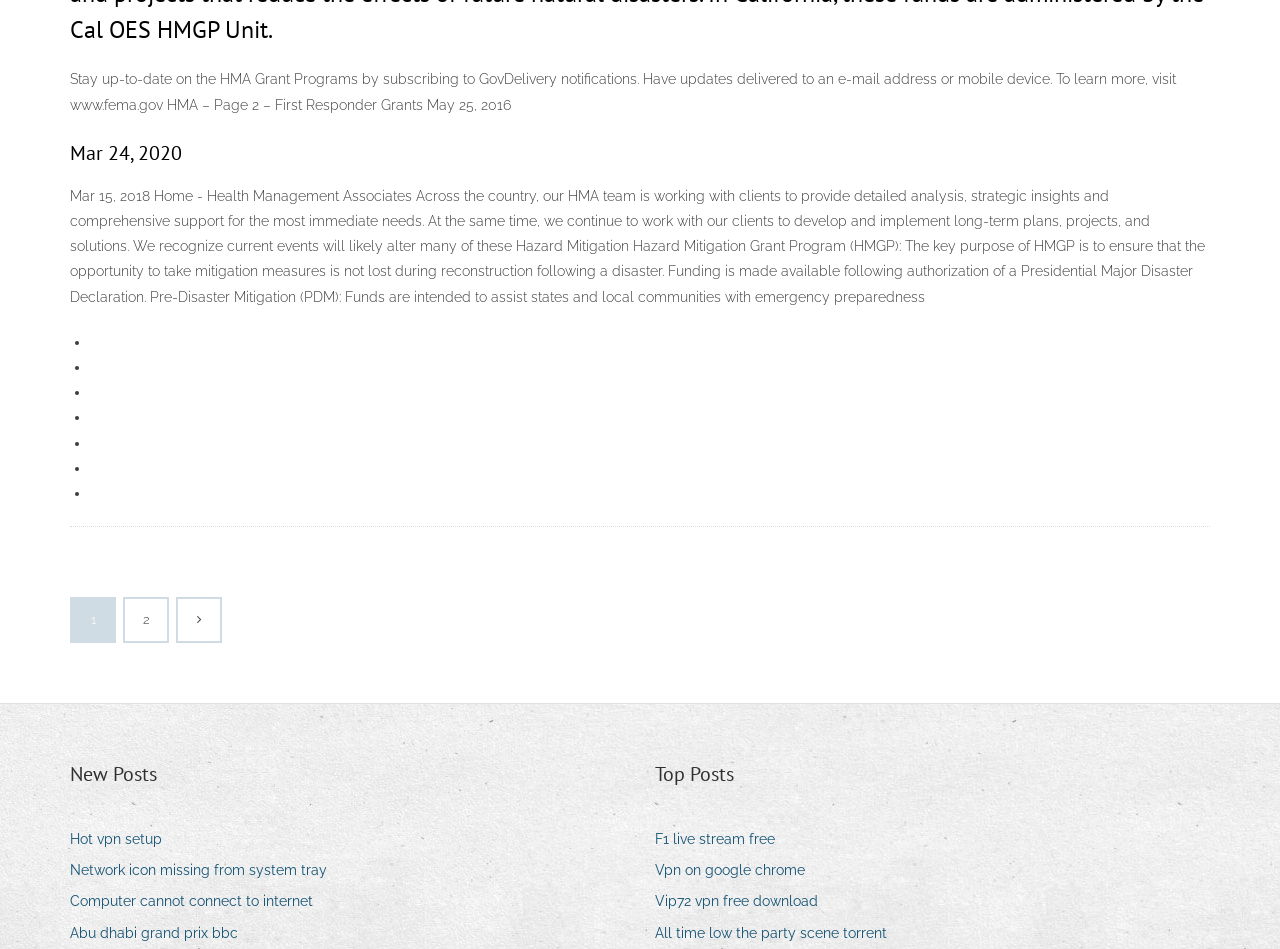Given the webpage screenshot, identify the bounding box of the UI element that matches this description: "Computer cannot connect to internet".

[0.055, 0.936, 0.256, 0.965]